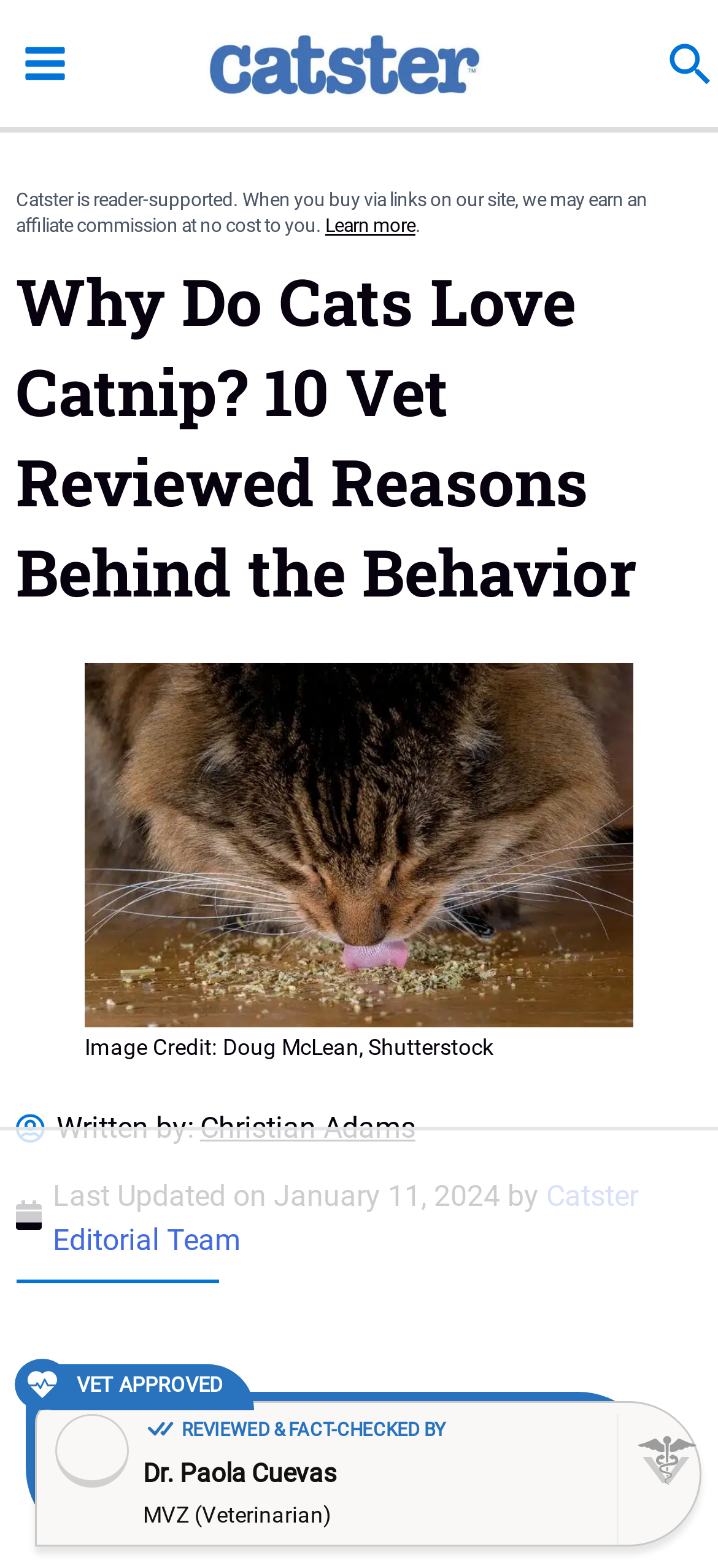What is the credit for the image of the cat eating catnip?
Refer to the image and give a detailed answer to the query.

I found the image credit by looking at the static text element with the text 'Image Credit: Doug McLean, Shutterstock' below the image of the cat eating catnip.